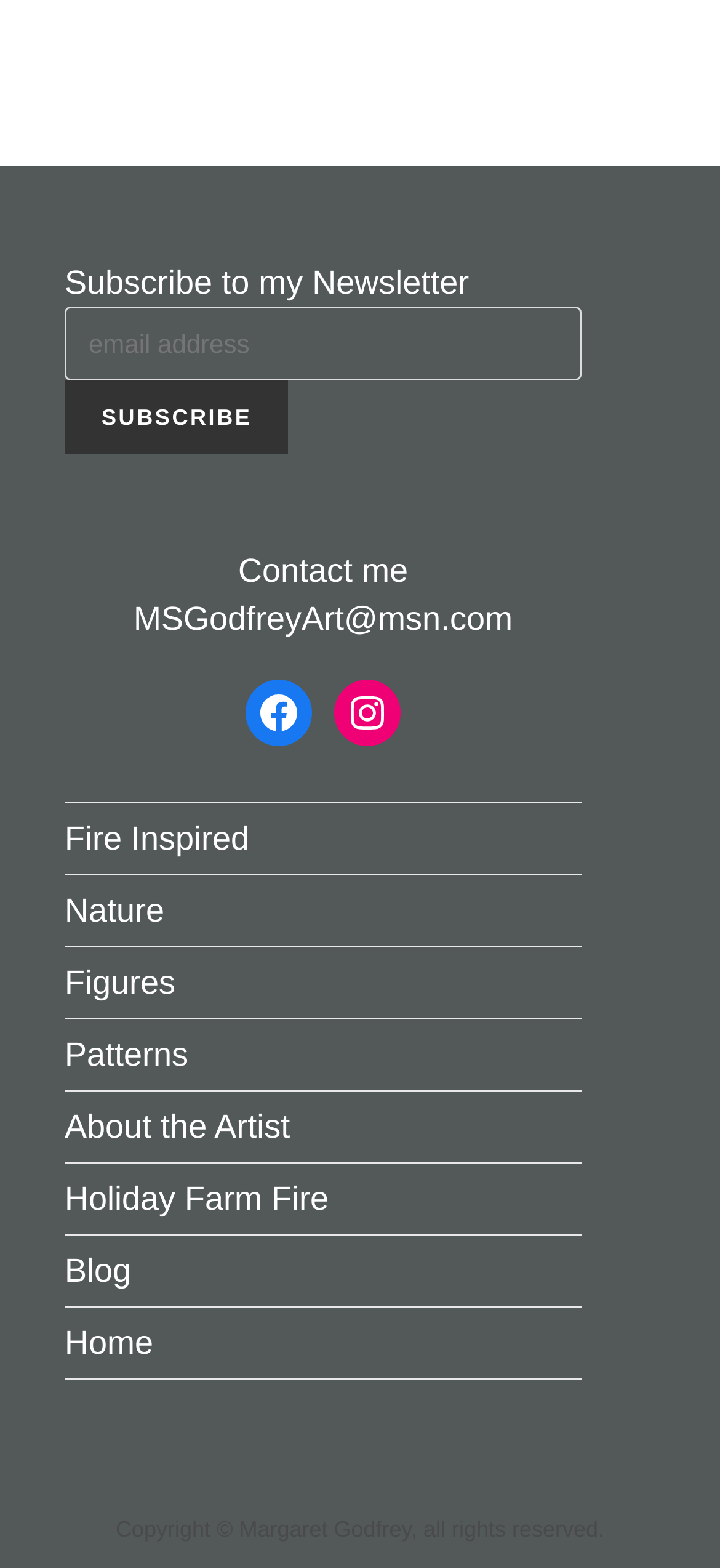How can users contact the artist? Please answer the question using a single word or phrase based on the image.

MSGodfreyArt@msn.com